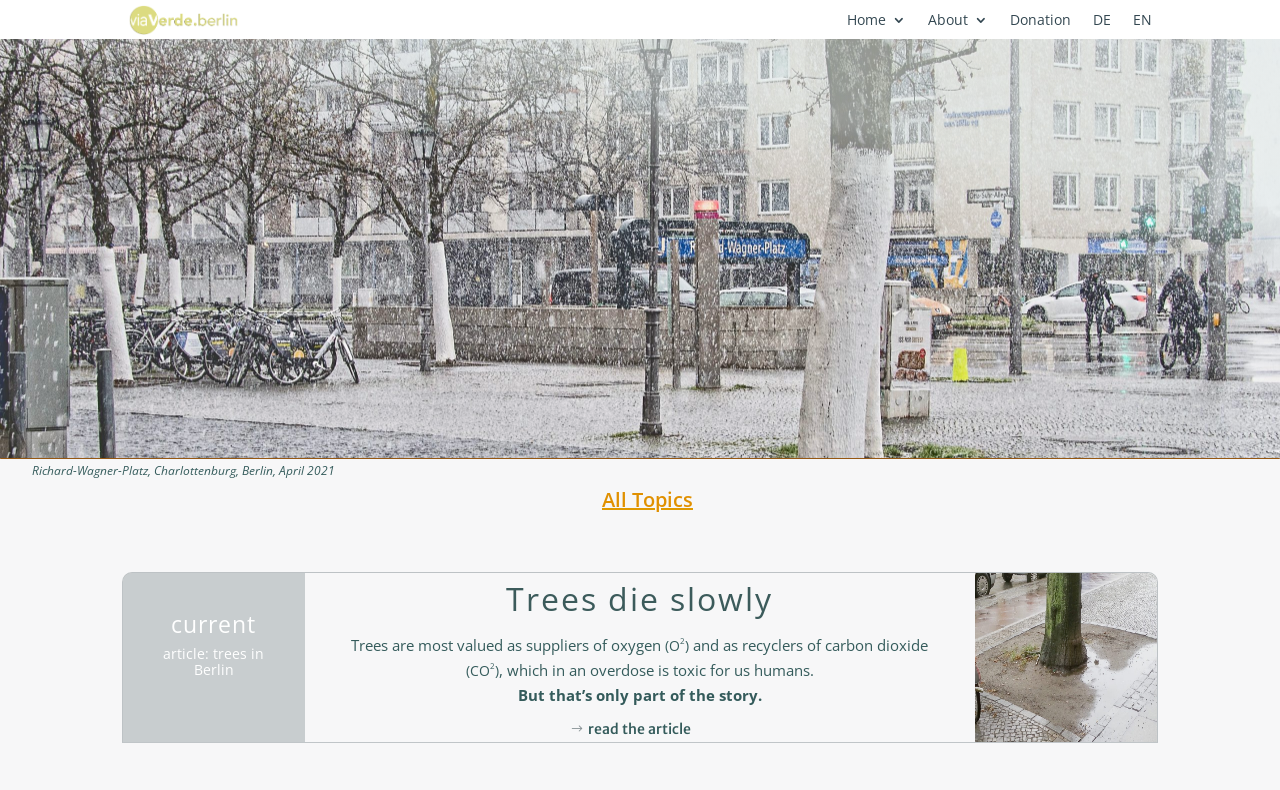What is the call-to-action at the bottom of the page?
Craft a detailed and extensive response to the question.

I found this information by looking at the link element at the bottom of the page with the content '$ read the article'.